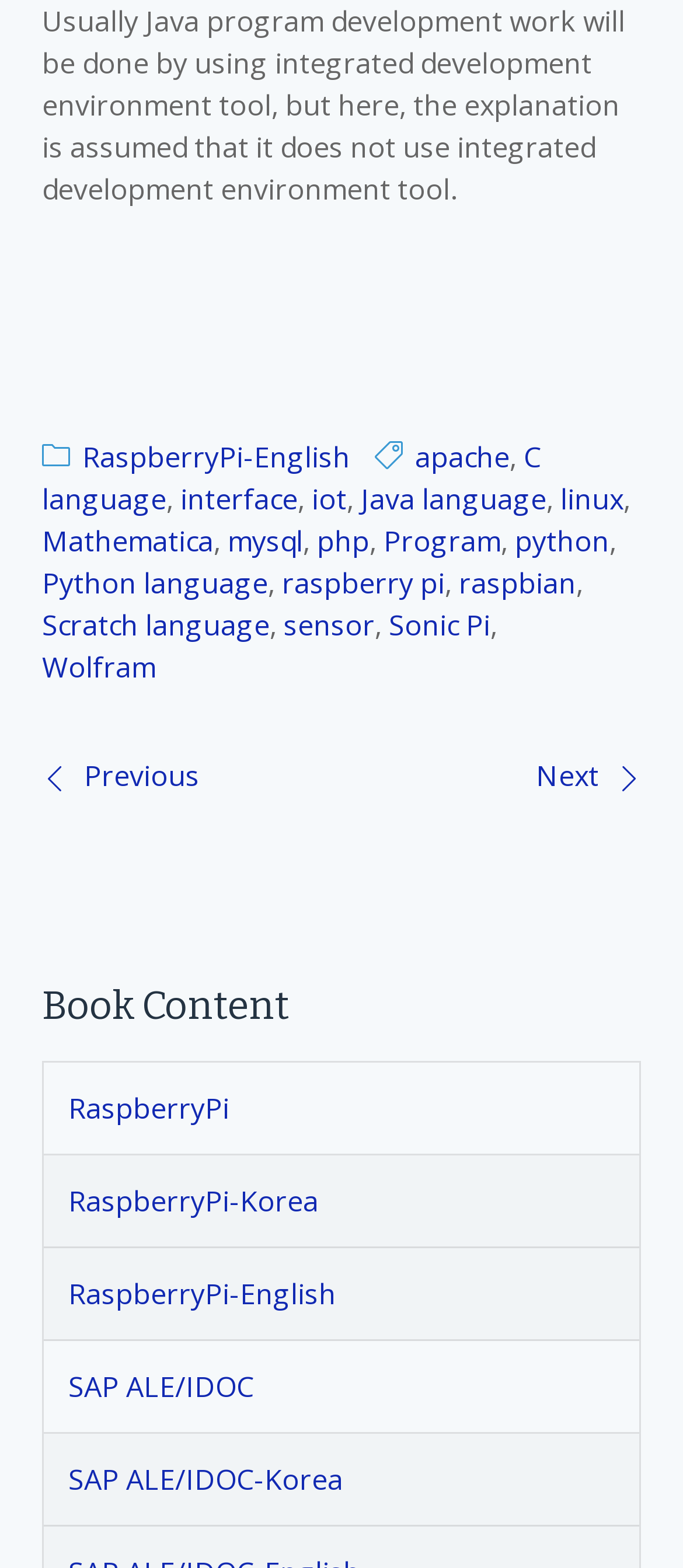Determine the bounding box coordinates for the area you should click to complete the following instruction: "Go to the next page".

[0.785, 0.483, 0.938, 0.507]